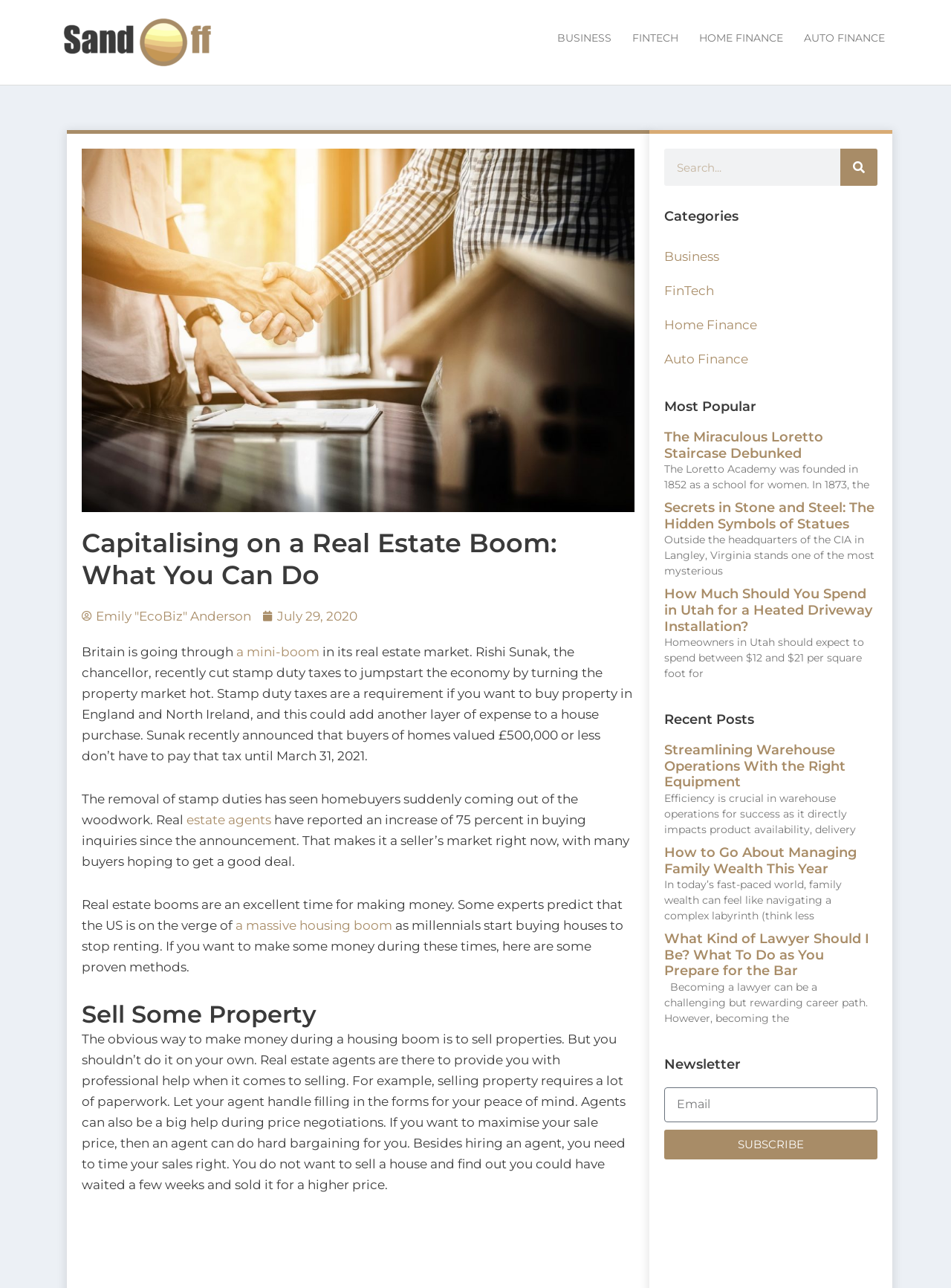Determine the bounding box coordinates of the target area to click to execute the following instruction: "Read the article 'Capitalising on a Real Estate Boom: What You Can Do'."

[0.086, 0.409, 0.667, 0.459]